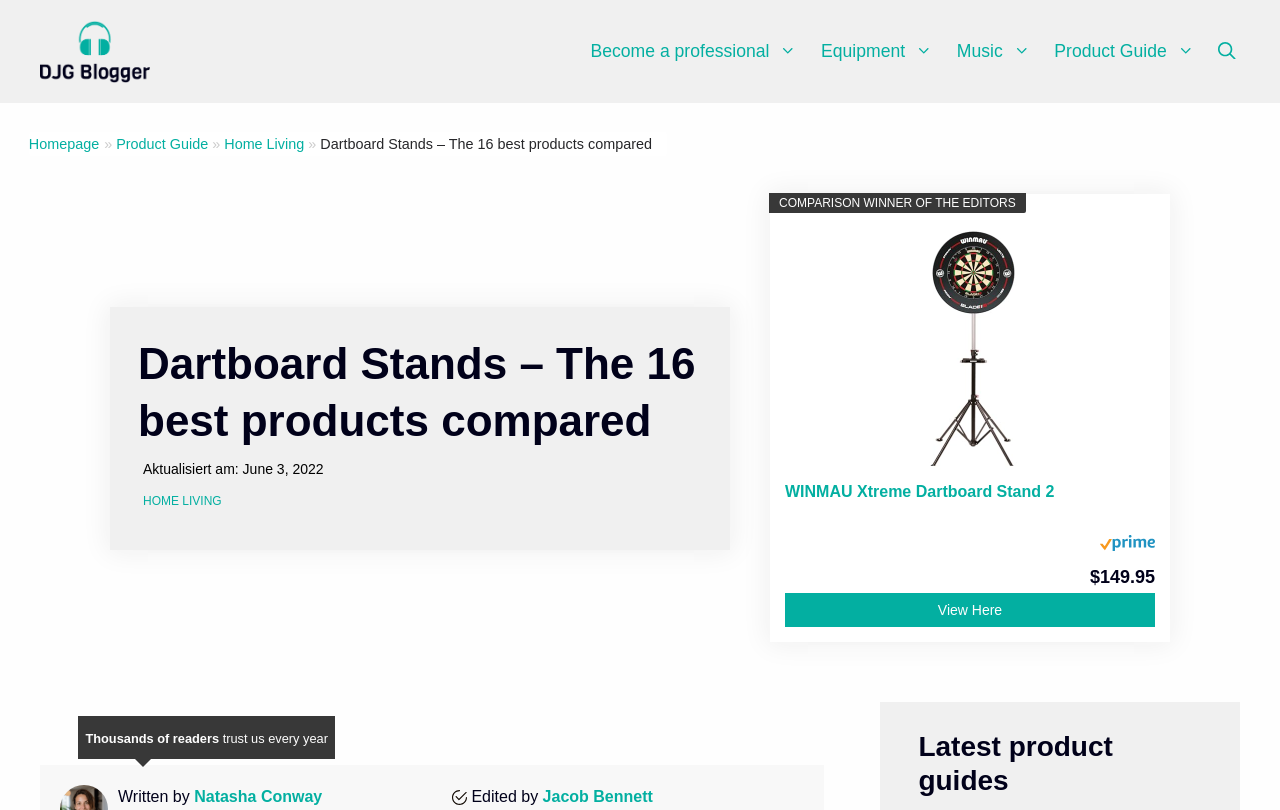Find the bounding box coordinates of the element to click in order to complete the given instruction: "View the product guide."

[0.091, 0.168, 0.163, 0.187]